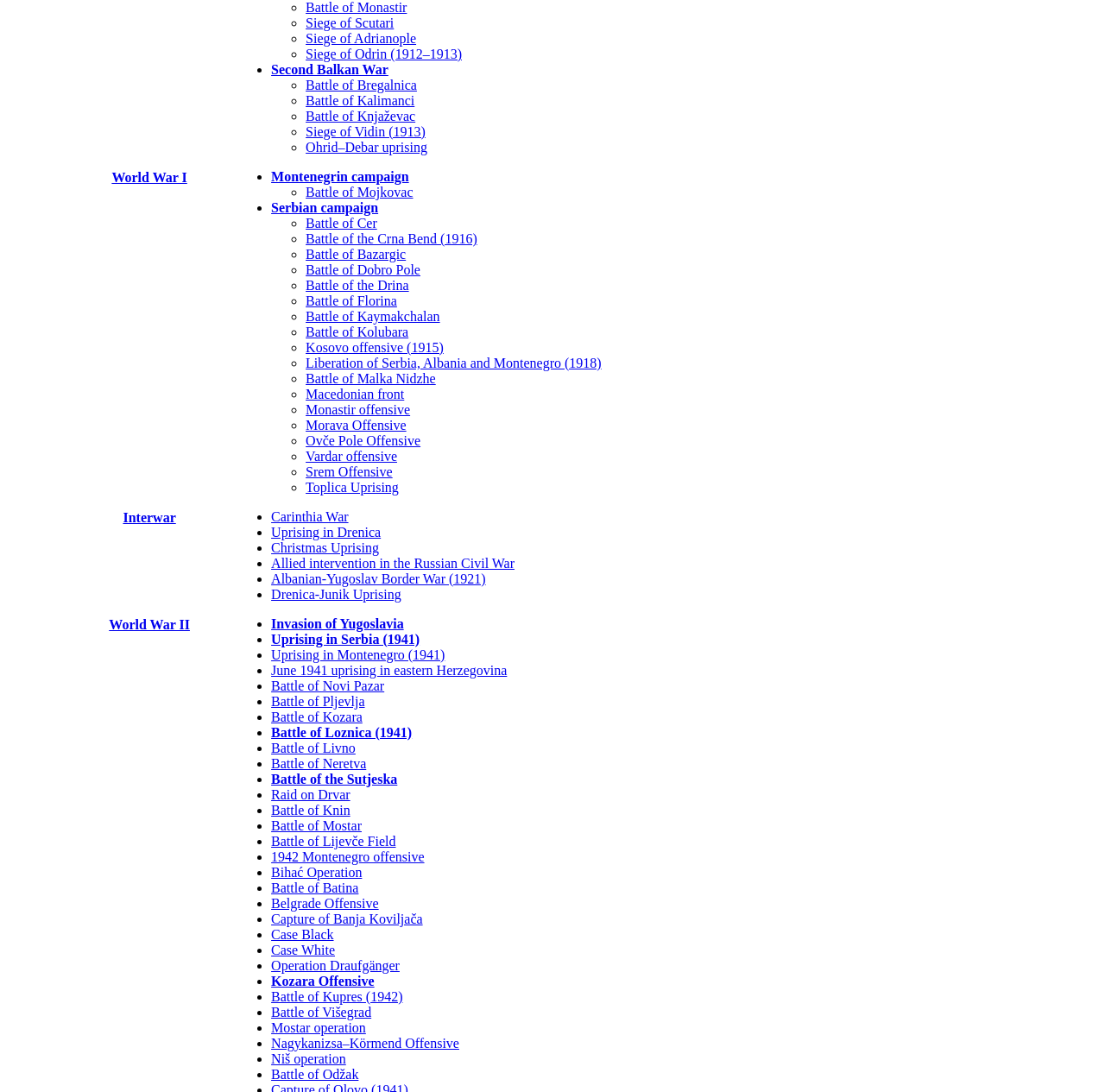Determine the bounding box coordinates of the clickable element to complete this instruction: "Click on Siege of Scutari". Provide the coordinates in the format of four float numbers between 0 and 1, [left, top, right, bottom].

[0.277, 0.014, 0.356, 0.027]